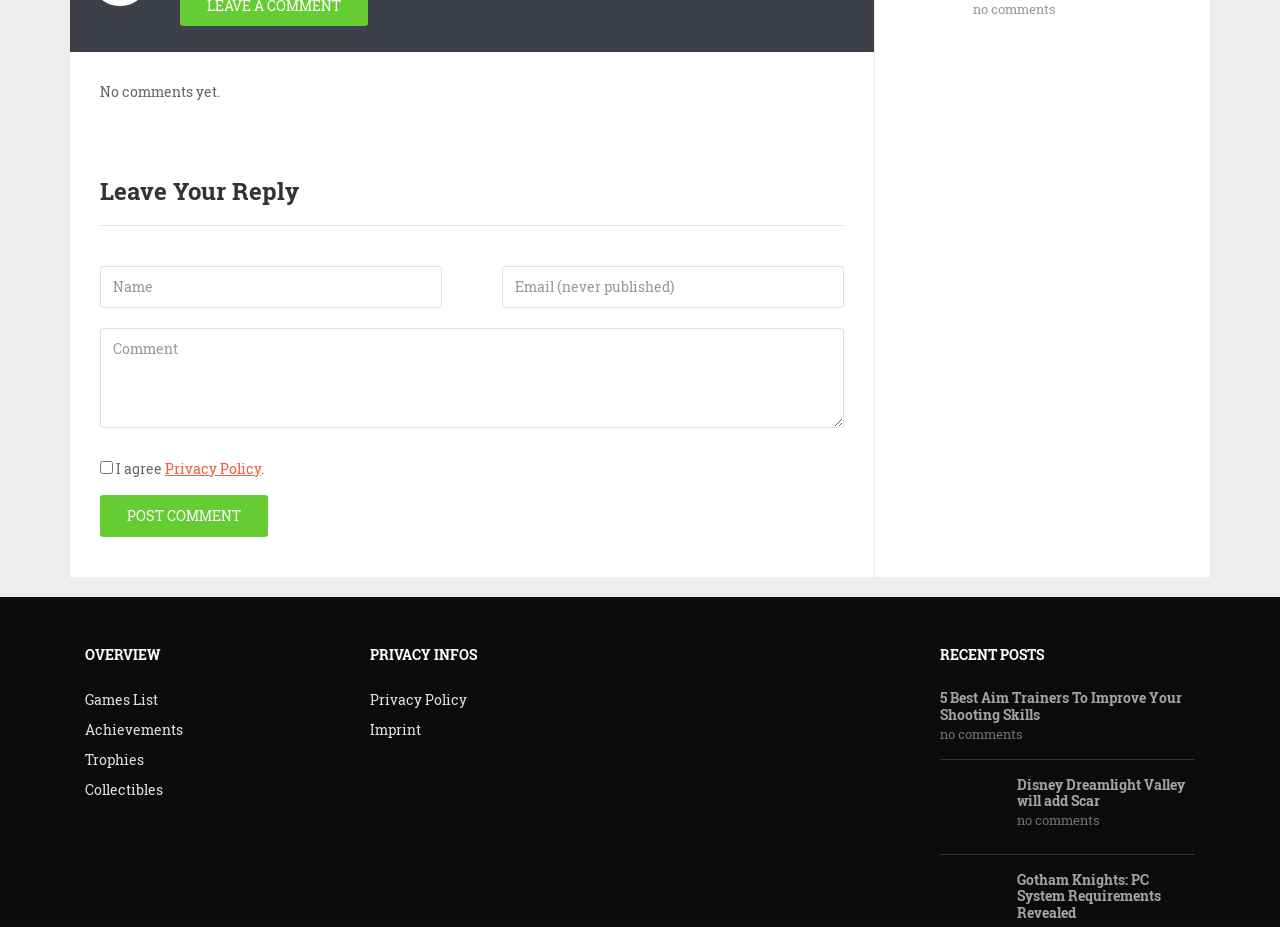Find the bounding box coordinates for the UI element that matches this description: "Home".

None